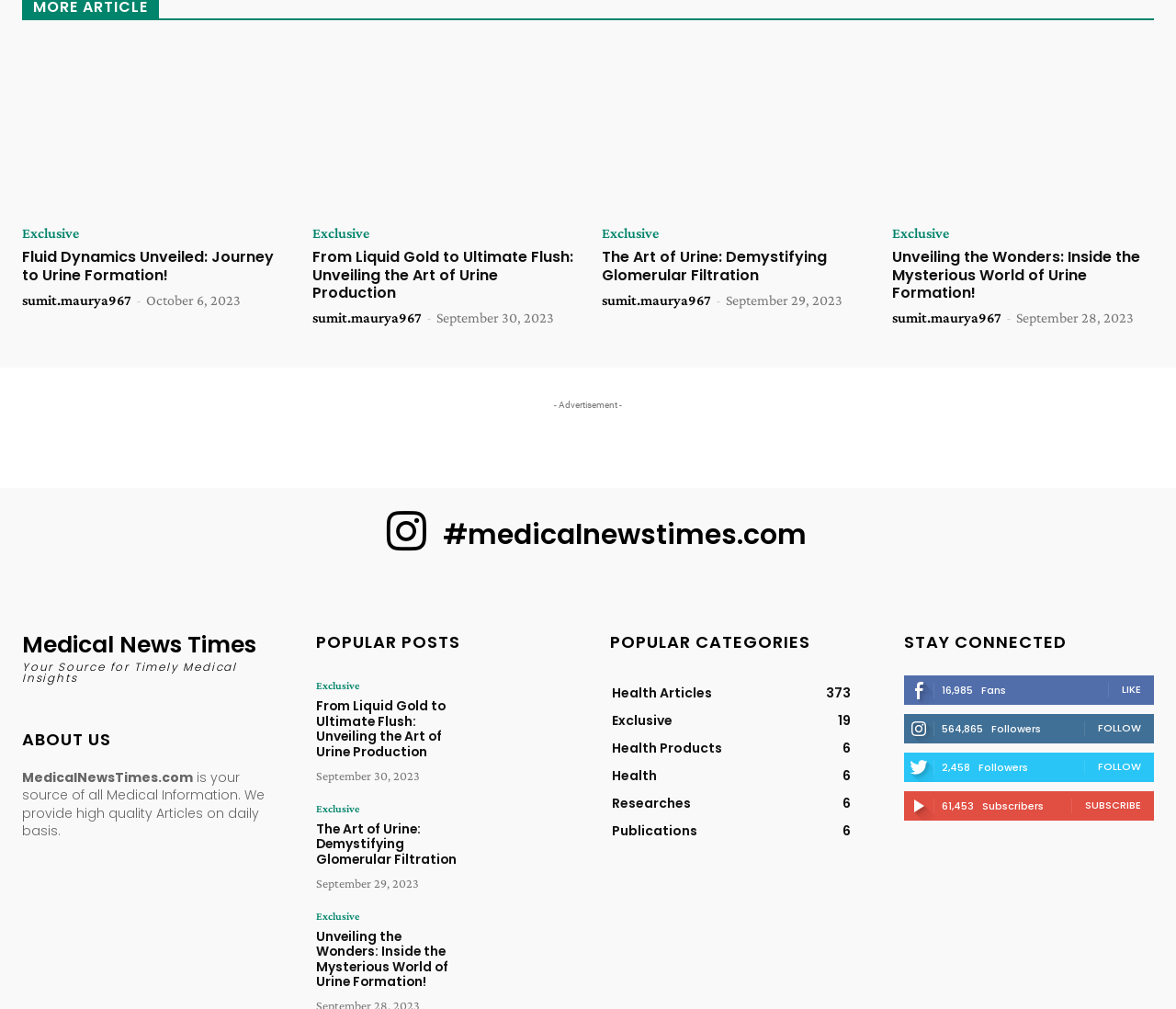Find the bounding box of the web element that fits this description: "Health Articles373".

[0.52, 0.678, 0.605, 0.696]